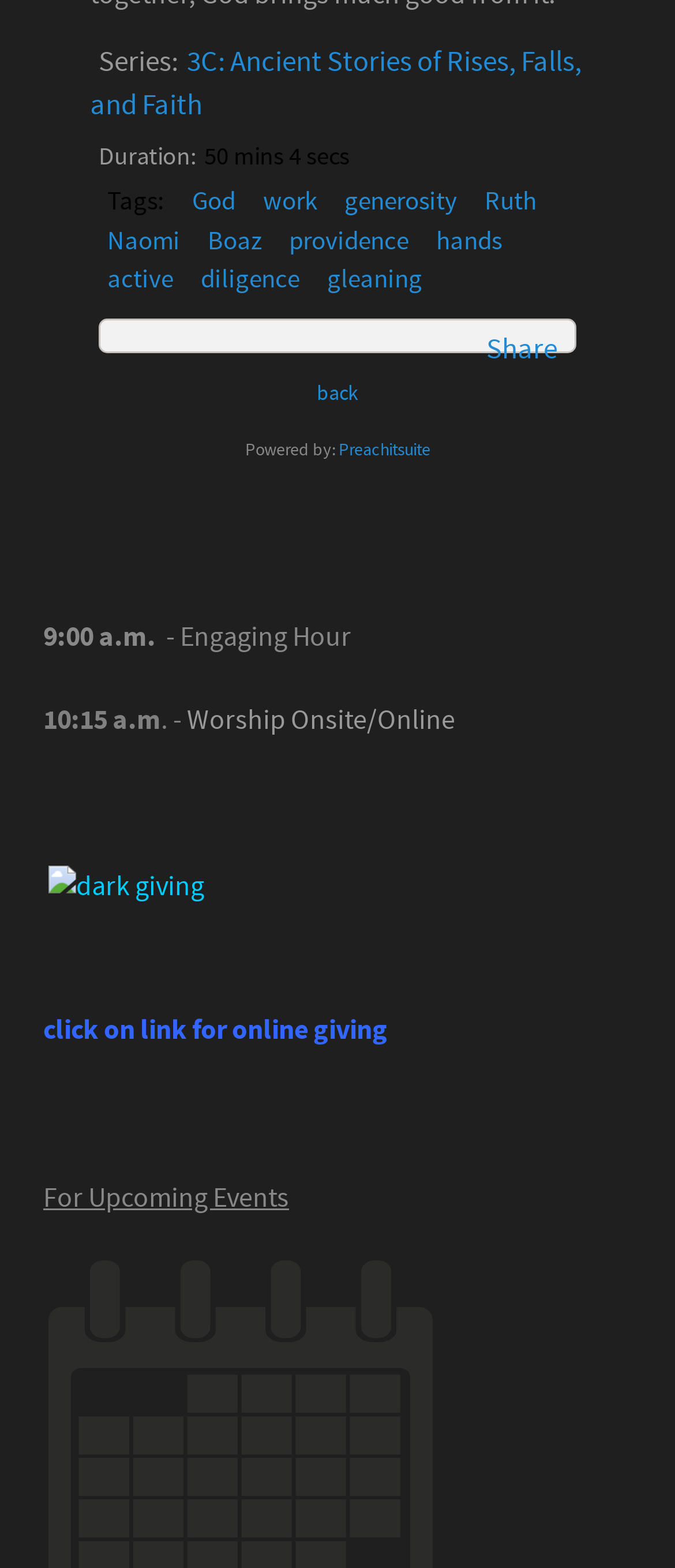Provide the bounding box coordinates of the UI element that matches the description: "alt="calendar 1559935 1280"".

[0.072, 0.902, 0.641, 0.924]